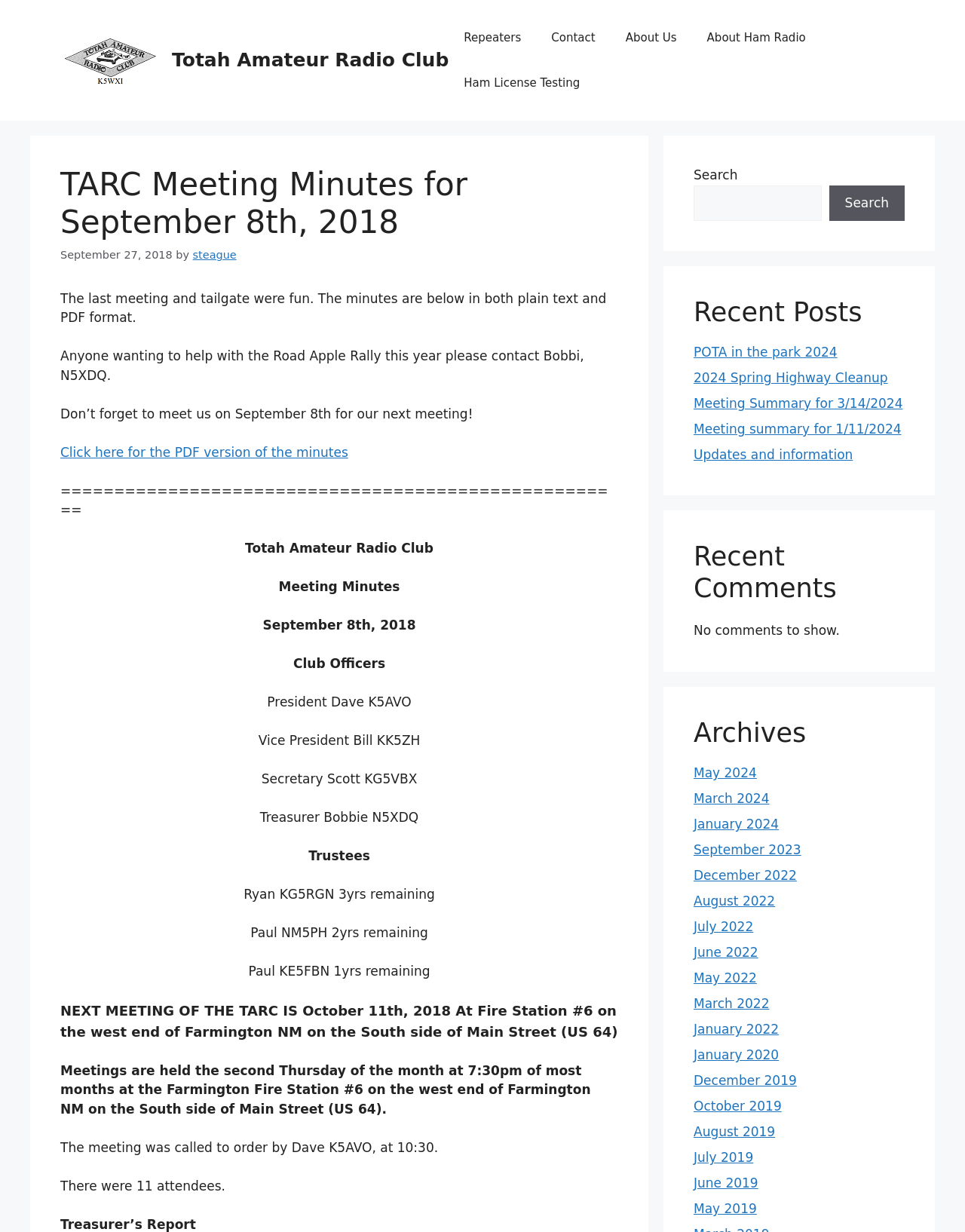What is the date of the next meeting of the TARC?
Please answer the question with as much detail and depth as you can.

I found the answer by reading the text in the static text element that starts with 'NEXT MEETING OF THE TARC IS', which is located in the main content area of the webpage.